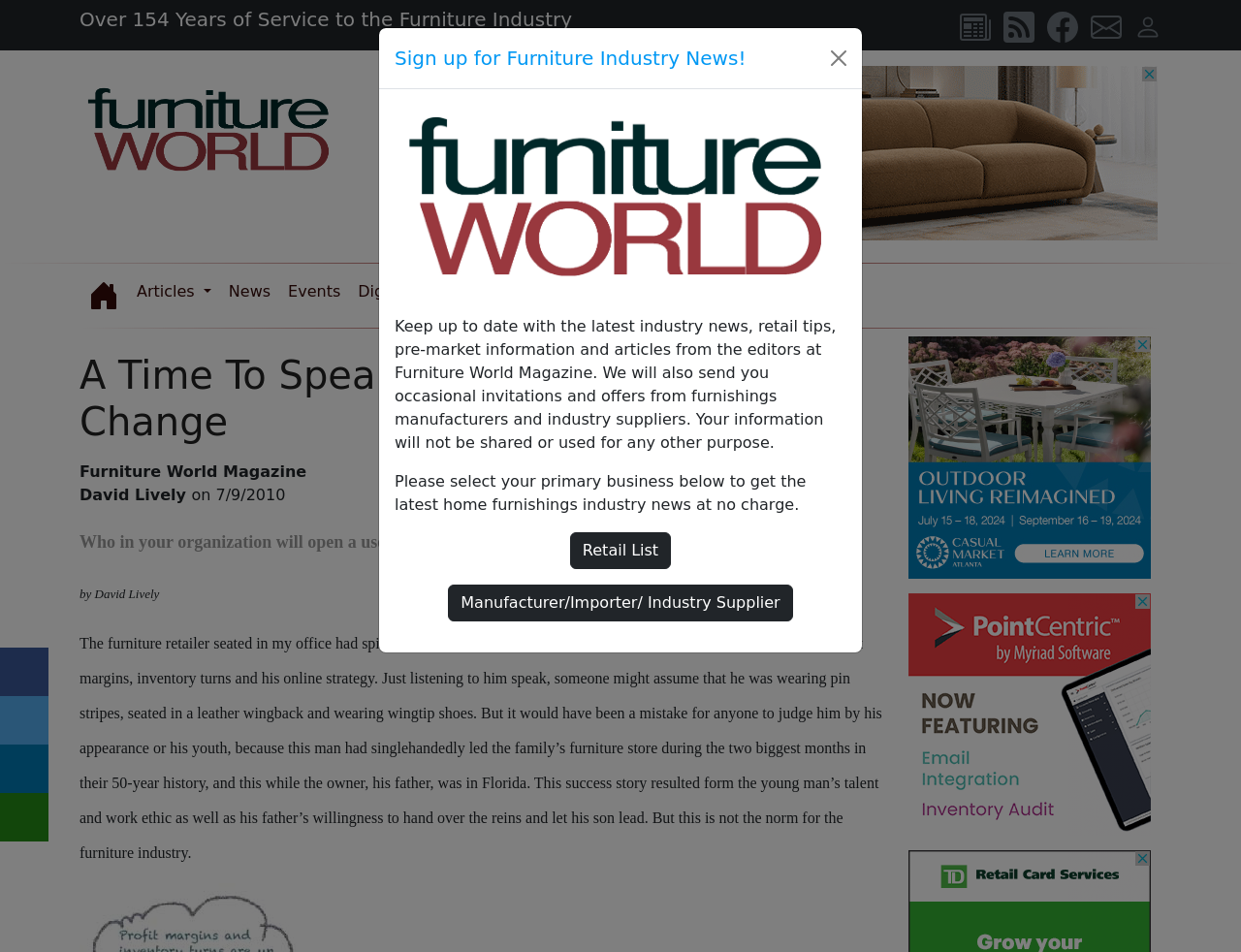What is the topic of the article?
Carefully analyze the image and provide a detailed answer to the question.

The topic of the article can be inferred from the heading element 'A Time To Speak About Generational Change' and the static text element 'Who in your organization will open a useful dialogue?' which suggests that the article is about generational change.